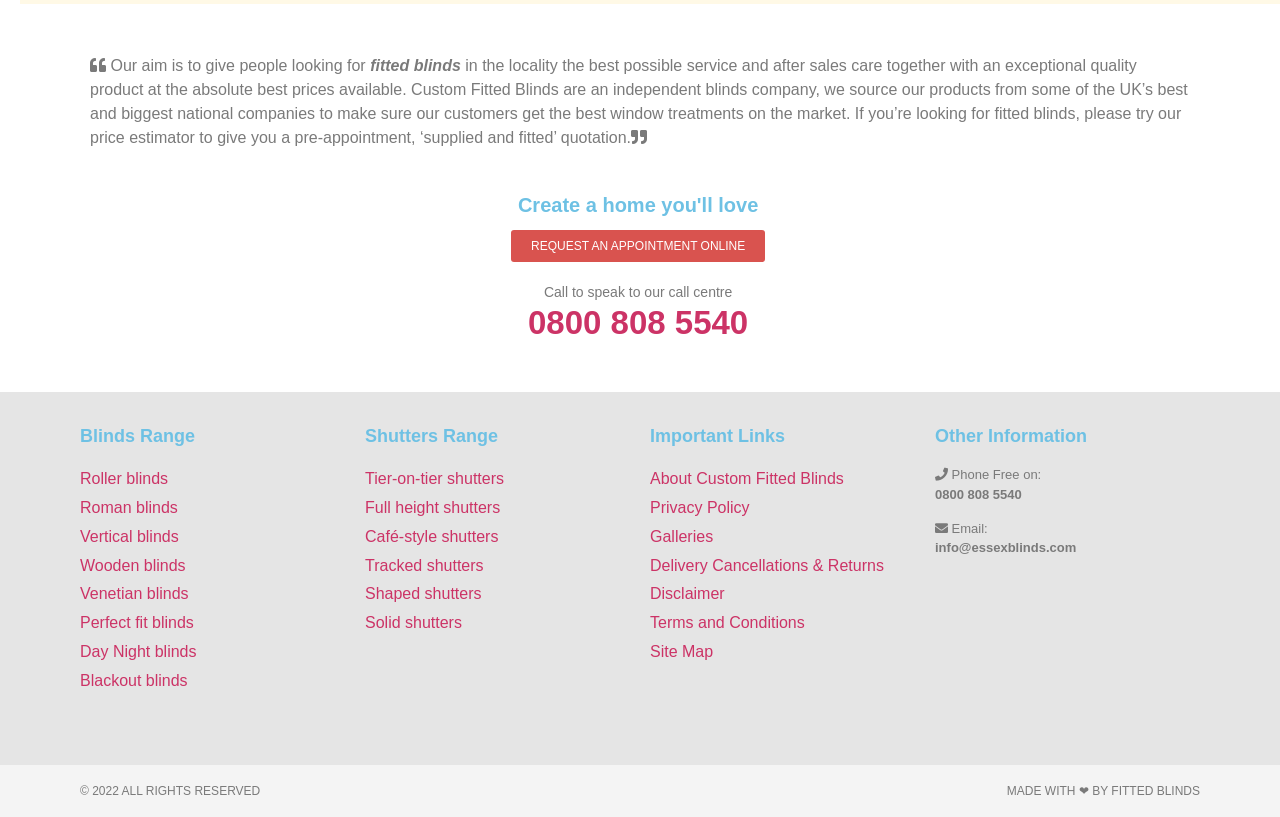Kindly provide the bounding box coordinates of the section you need to click on to fulfill the given instruction: "Call the customer service".

[0.412, 0.372, 0.585, 0.418]